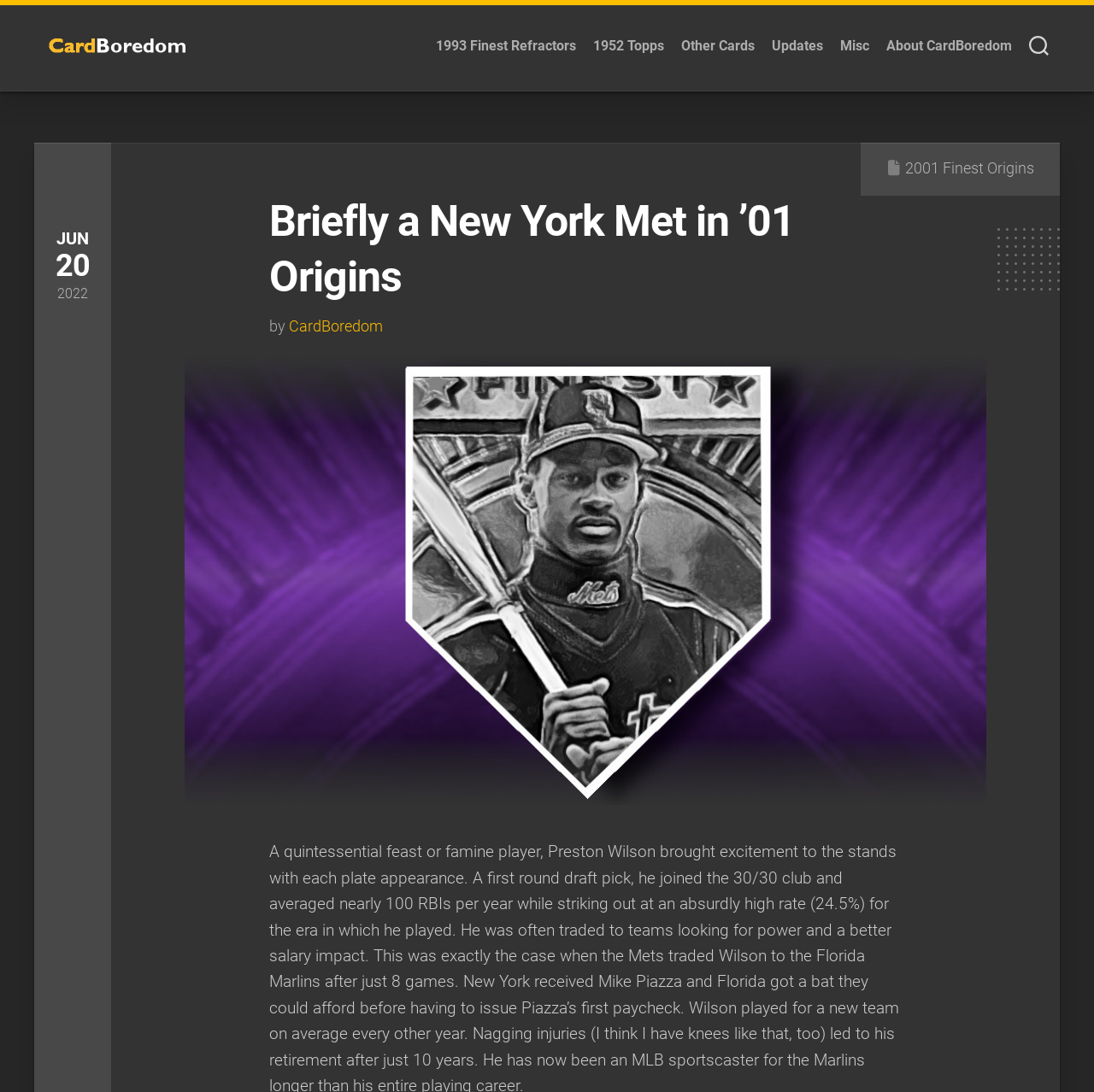Provide a short, one-word or phrase answer to the question below:
What year is mentioned in the date?

2022